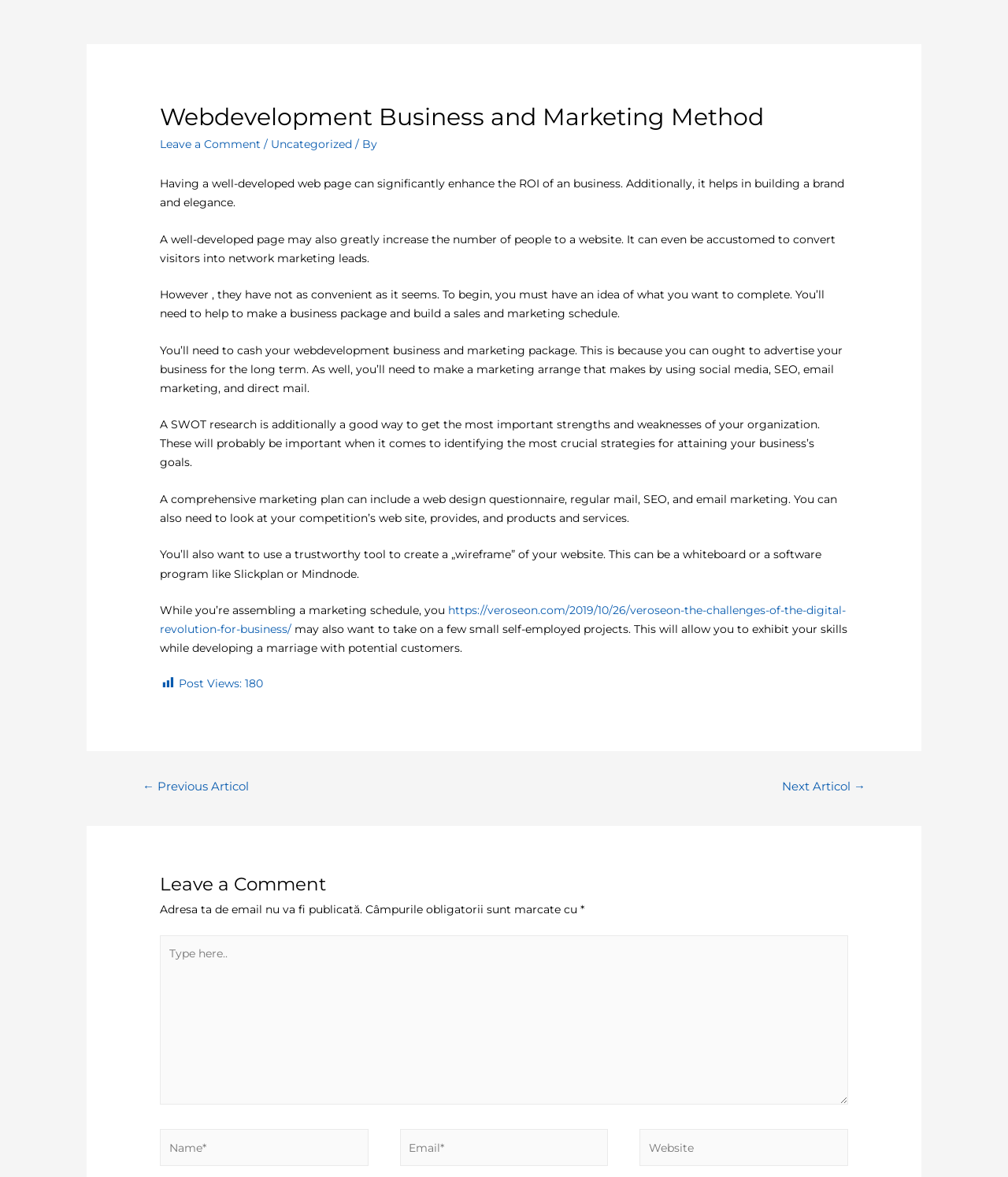Using the description: "Uncategorized", determine the UI element's bounding box coordinates. Ensure the coordinates are in the format of four float numbers between 0 and 1, i.e., [left, top, right, bottom].

[0.269, 0.116, 0.35, 0.128]